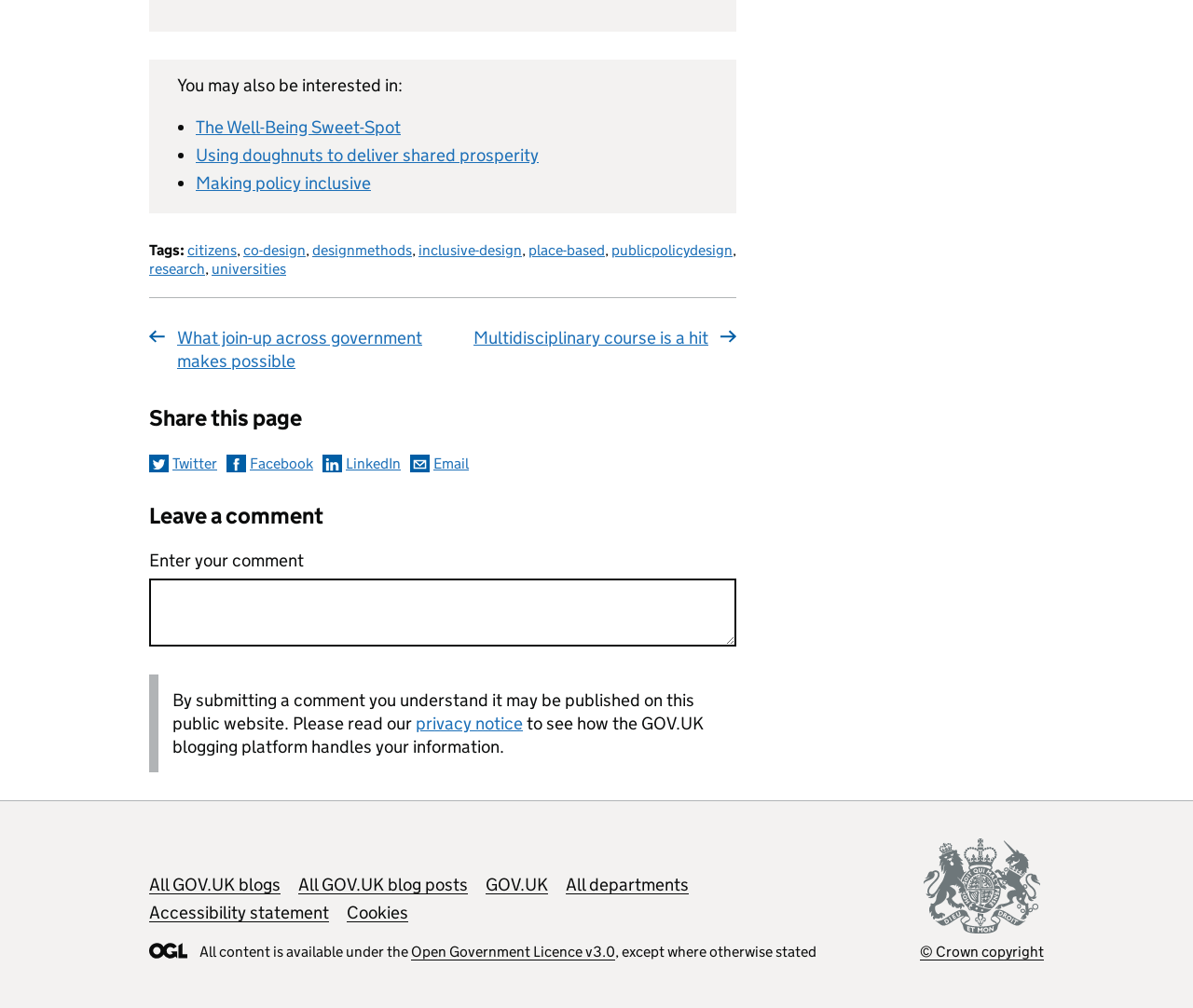Provide a short, one-word or phrase answer to the question below:
What are the sharing options?

Twitter, Facebook, LinkedIn, Email